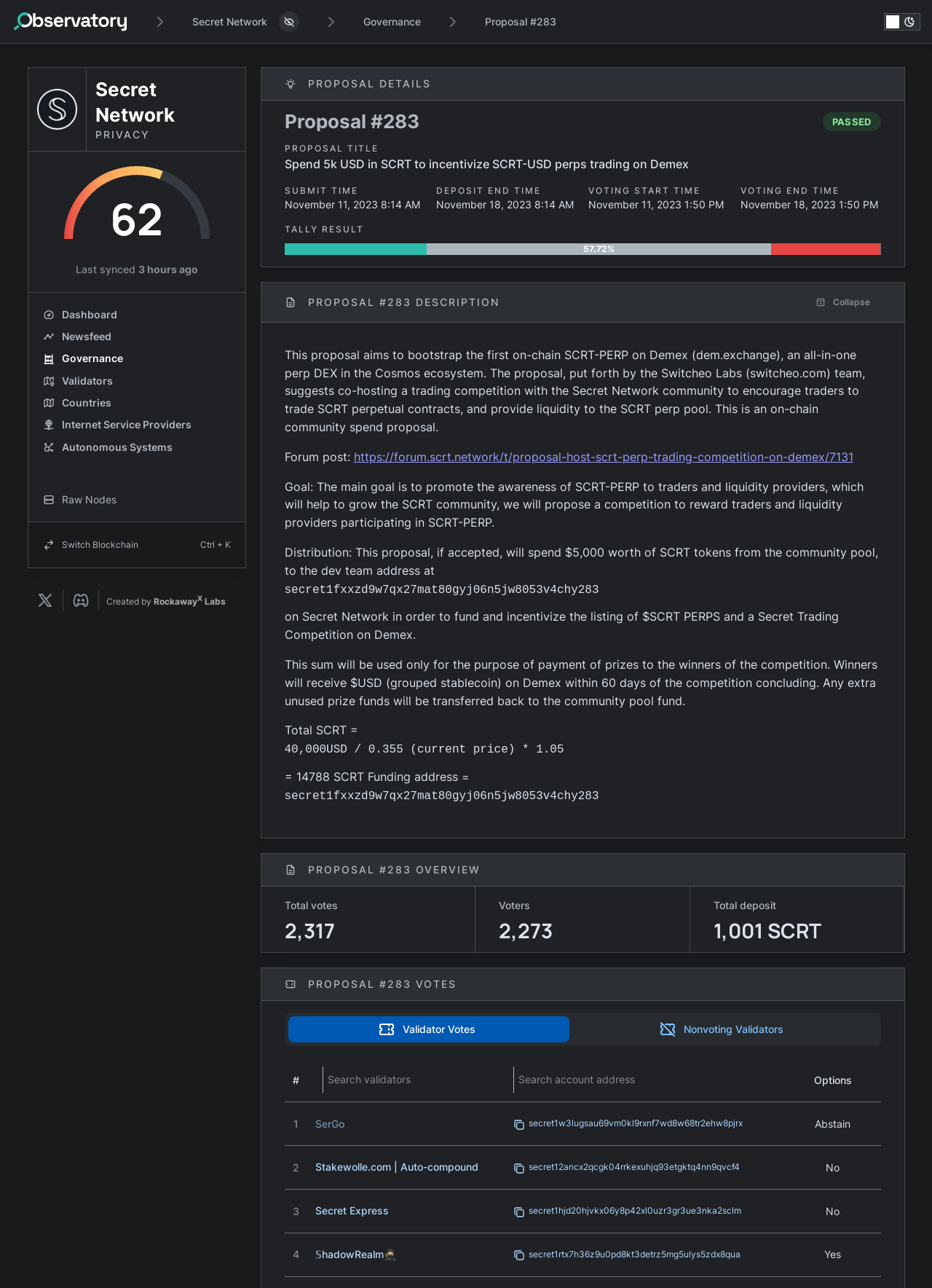How much SCRT tokens will be spent if the proposal is accepted?
Provide an in-depth answer to the question, covering all aspects.

The amount of SCRT tokens that will be spent if the proposal is accepted can be found in the proposal description, which states that the proposal will spend $5,000 worth of SCRT tokens from the community pool.